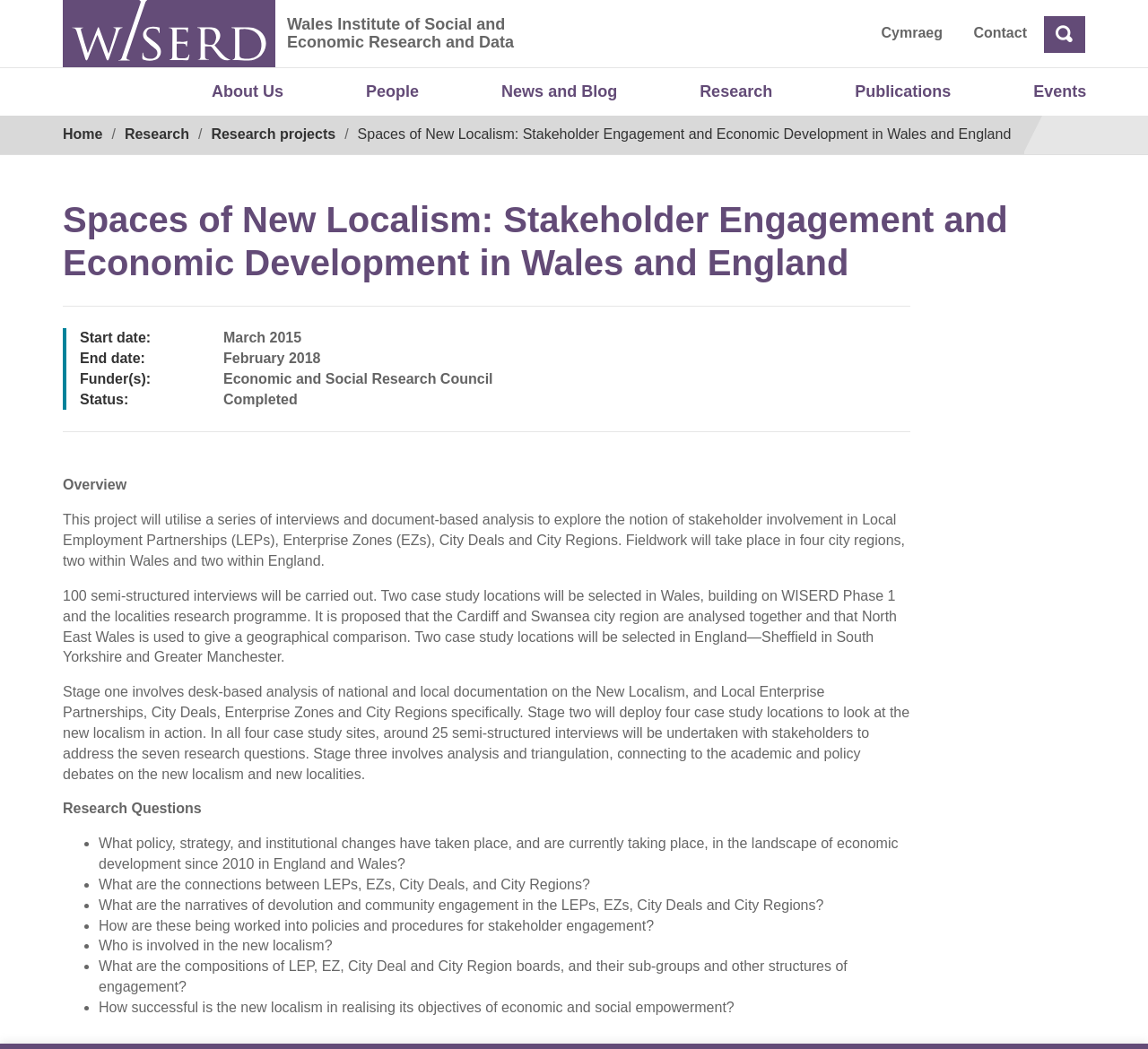Please identify the bounding box coordinates of the area I need to click to accomplish the following instruction: "Read about the research project".

[0.055, 0.453, 0.793, 0.971]